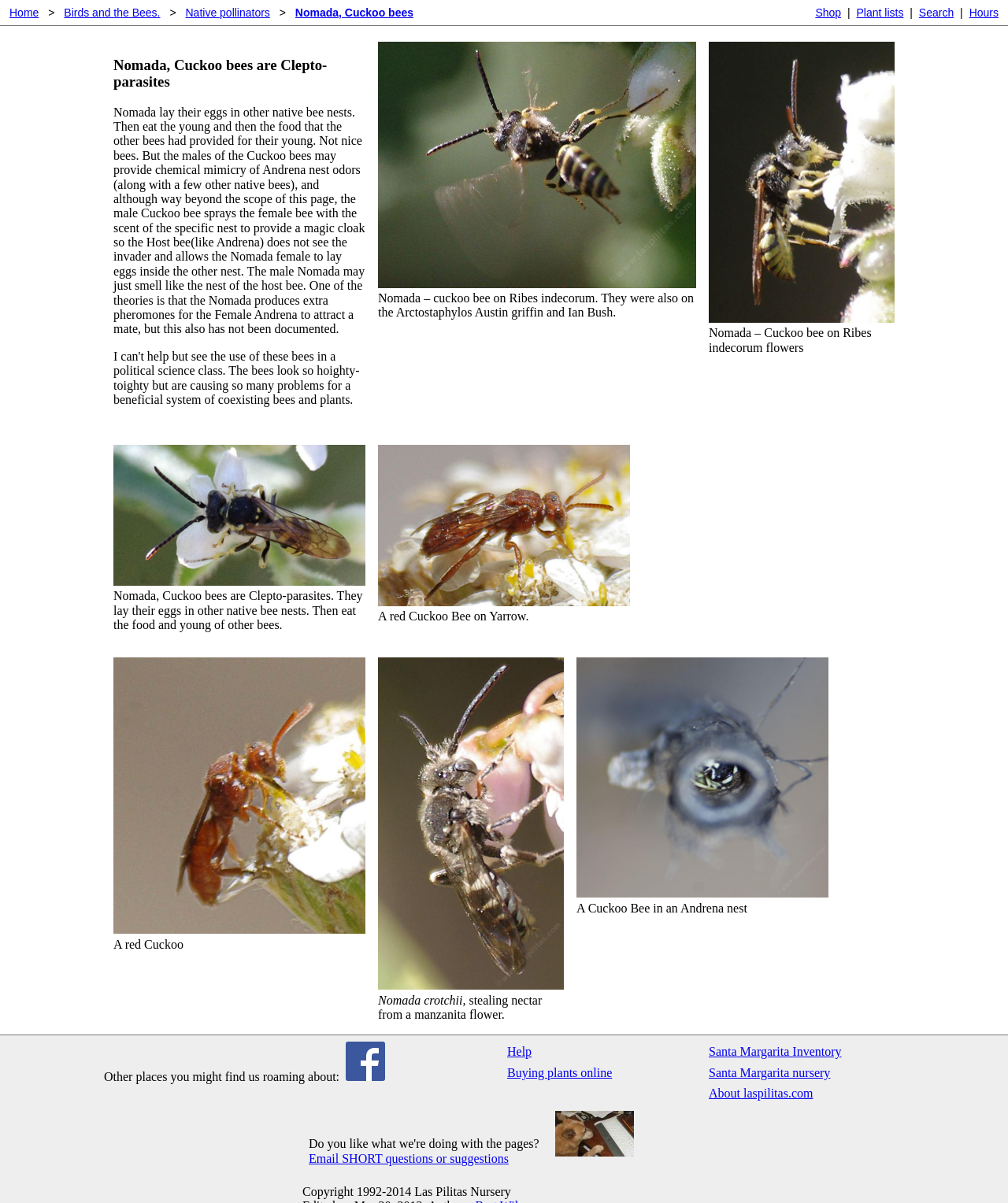Please identify the bounding box coordinates of the element that needs to be clicked to perform the following instruction: "Check the 'Facebook' social media link".

[0.343, 0.89, 0.382, 0.901]